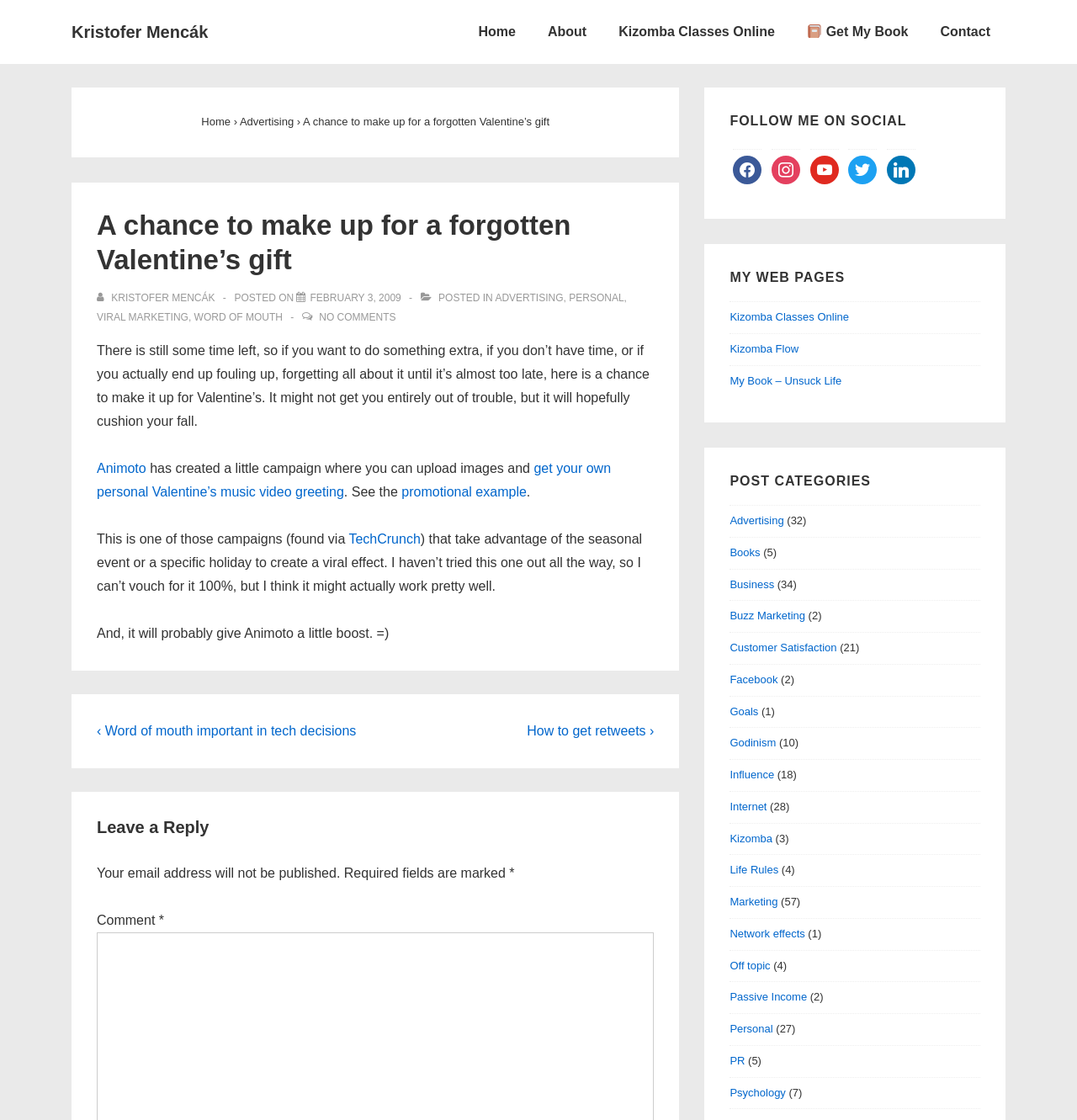Identify the bounding box coordinates of the region that should be clicked to execute the following instruction: "Leave a comment".

[0.09, 0.815, 0.147, 0.828]